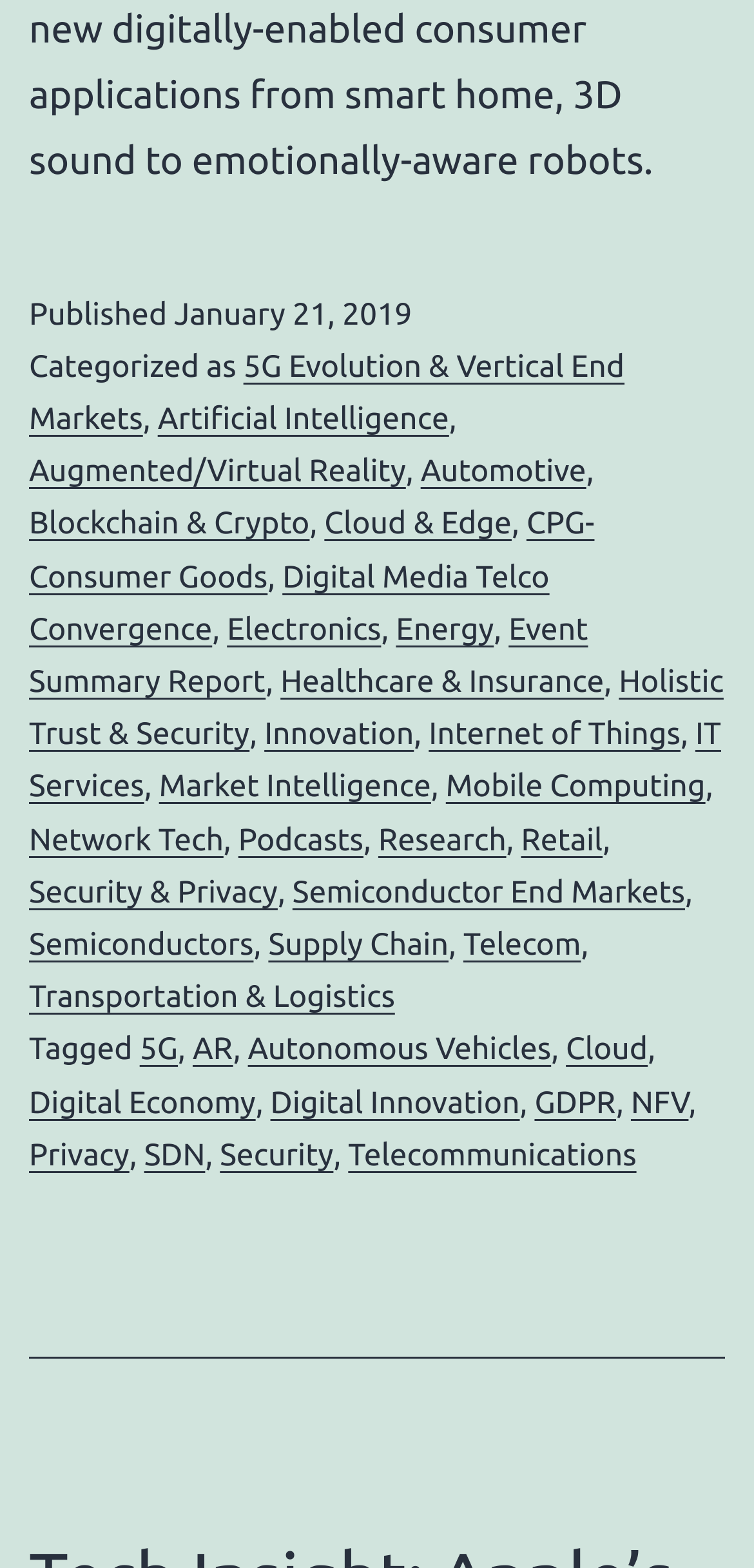What is the first category listed?
Kindly offer a detailed explanation using the data available in the image.

I looked at the footer section and found the first category listed as '5G Evolution & Vertical End Markets'.